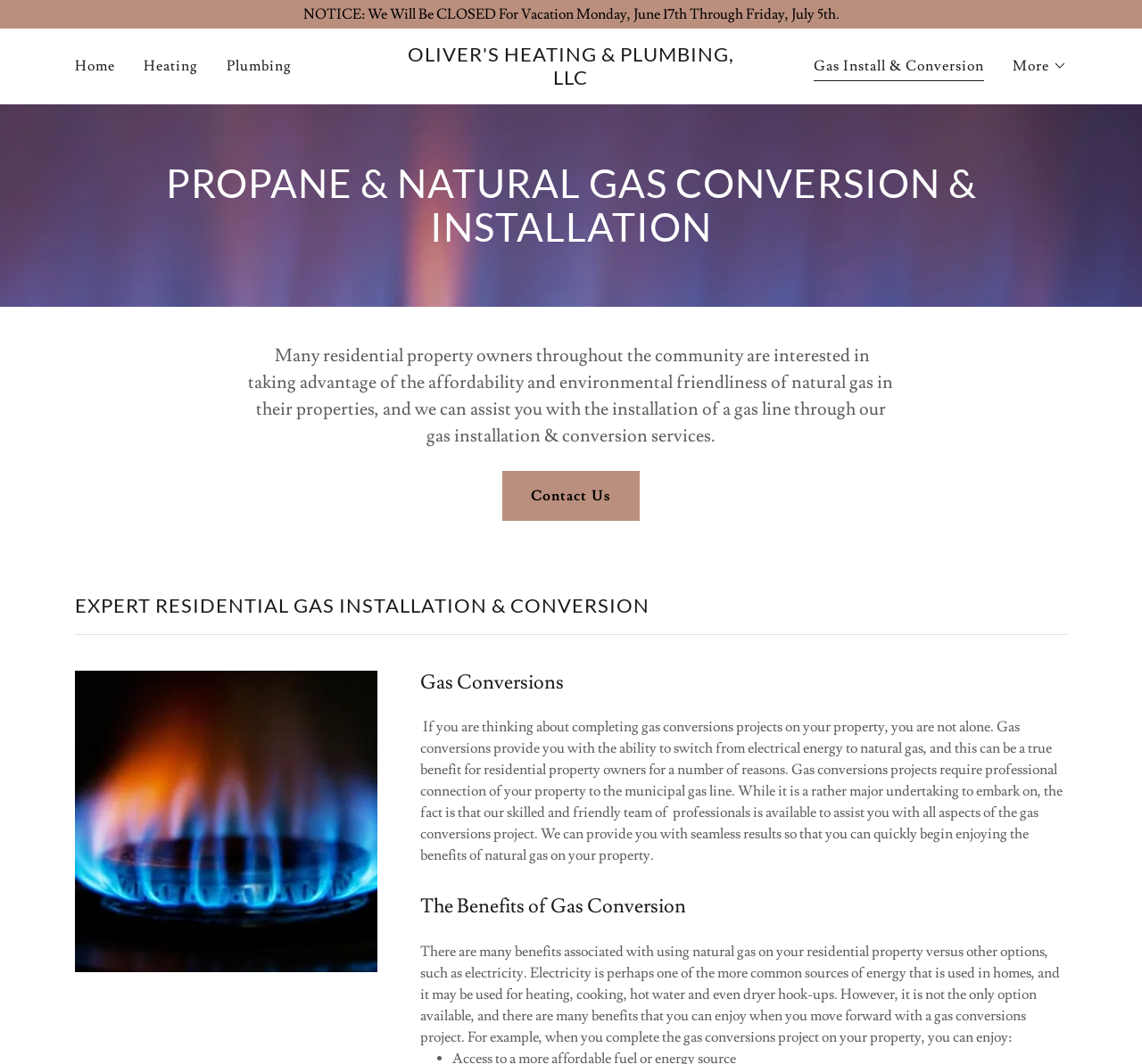Please respond to the question with a concise word or phrase:
What is the benefit of using natural gas?

Many benefits